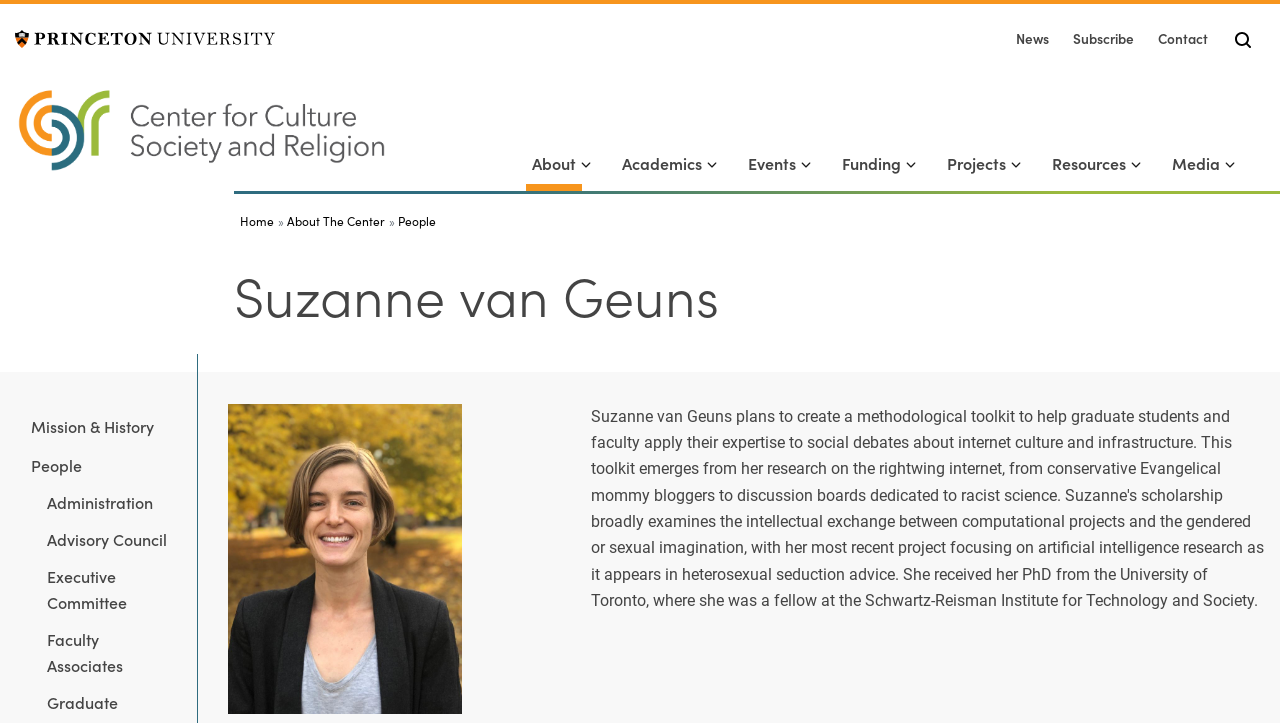Find the bounding box coordinates for the HTML element described as: "parent_node: Search aria-label="Toggle search"". The coordinates should consist of four float values between 0 and 1, i.e., [left, top, right, bottom].

[0.96, 0.043, 0.982, 0.068]